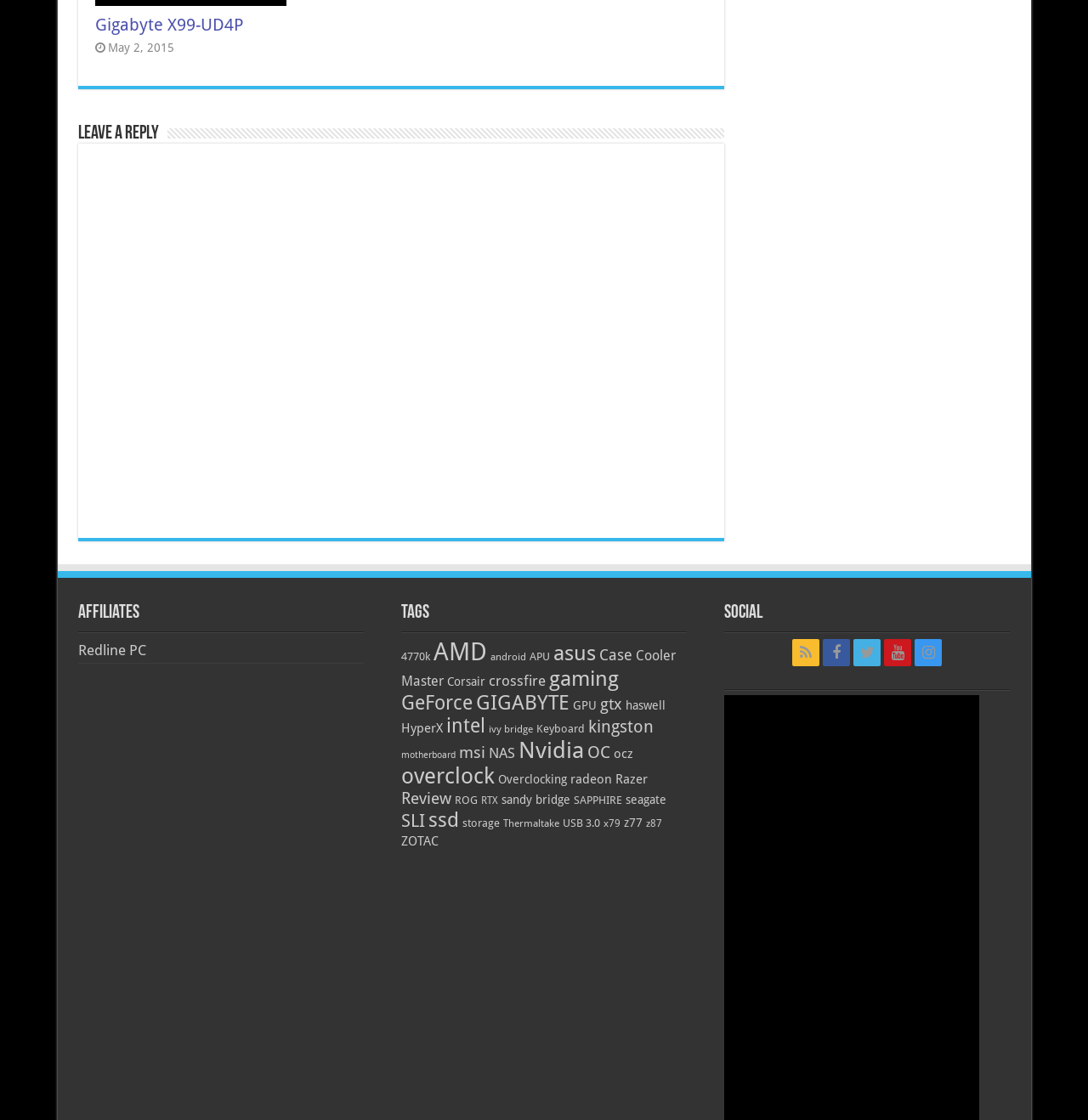Provide a brief response to the question below using one word or phrase:
What is the purpose of the iframe?

Comment Form